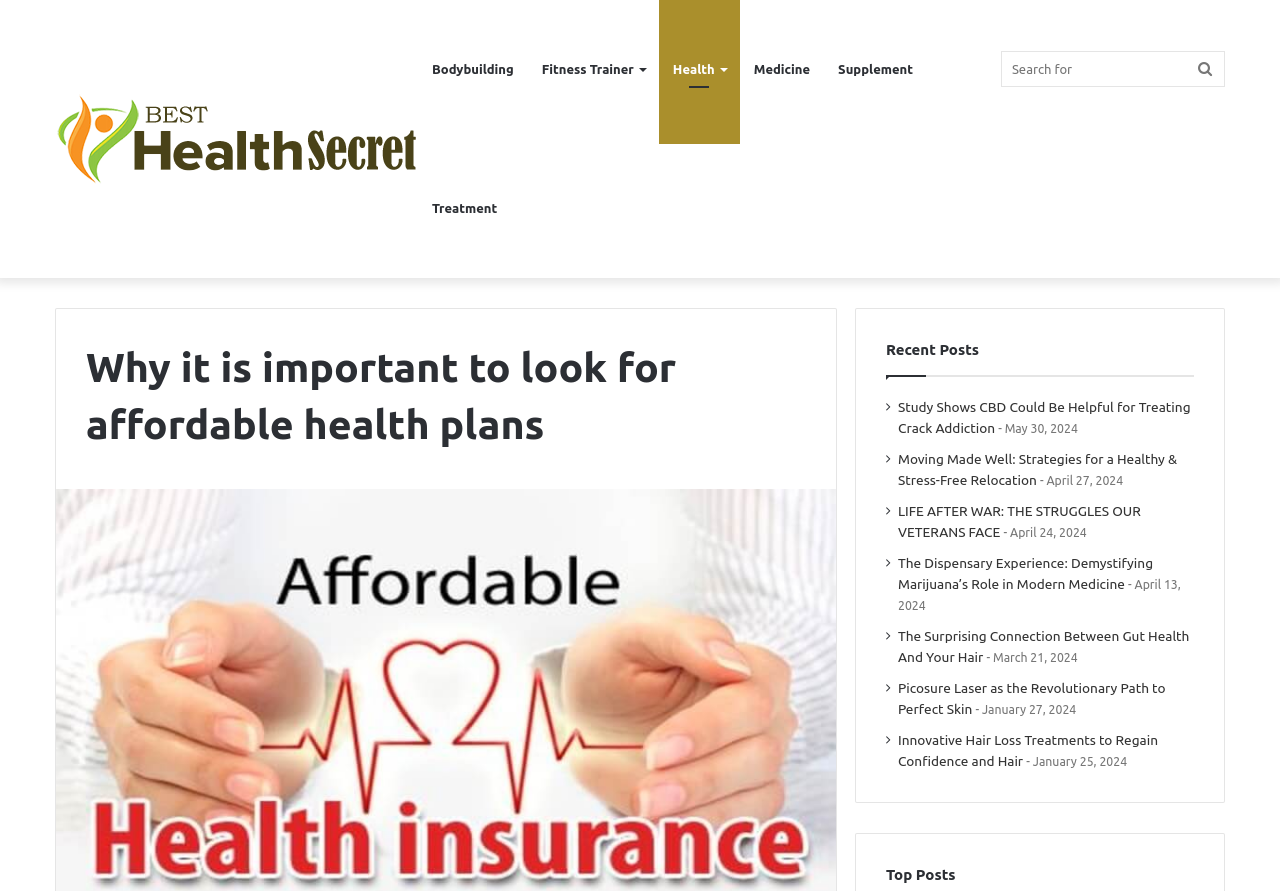Locate the bounding box coordinates of the clickable region to complete the following instruction: "Search for health plans."

[0.782, 0.057, 0.957, 0.098]